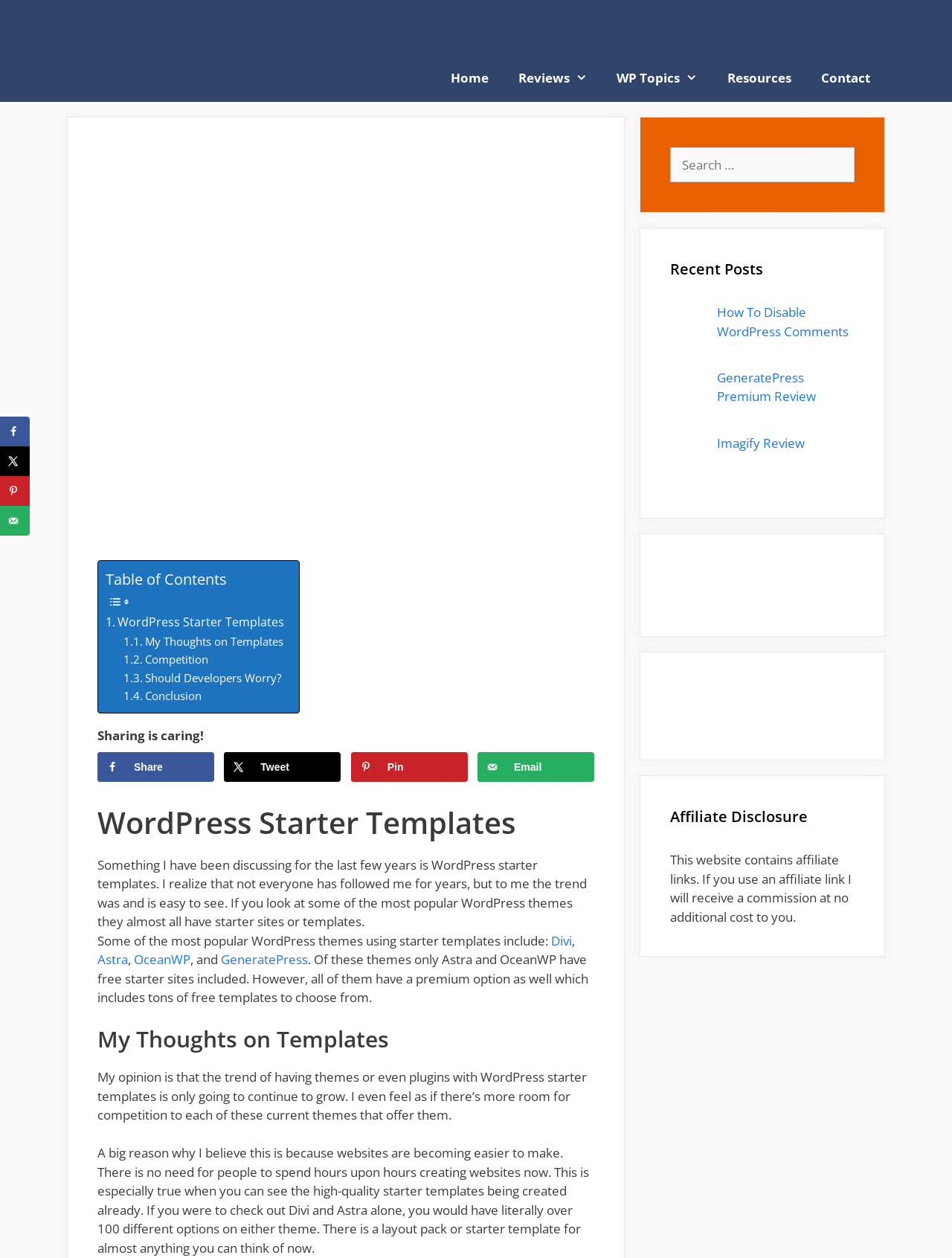What is the name of the website?
Based on the visual details in the image, please answer the question thoroughly.

I determined the answer by looking at the navigation bar at the top of the webpage, where I found the link 'Add WP' with an image of the same name, indicating that it is the website's name.